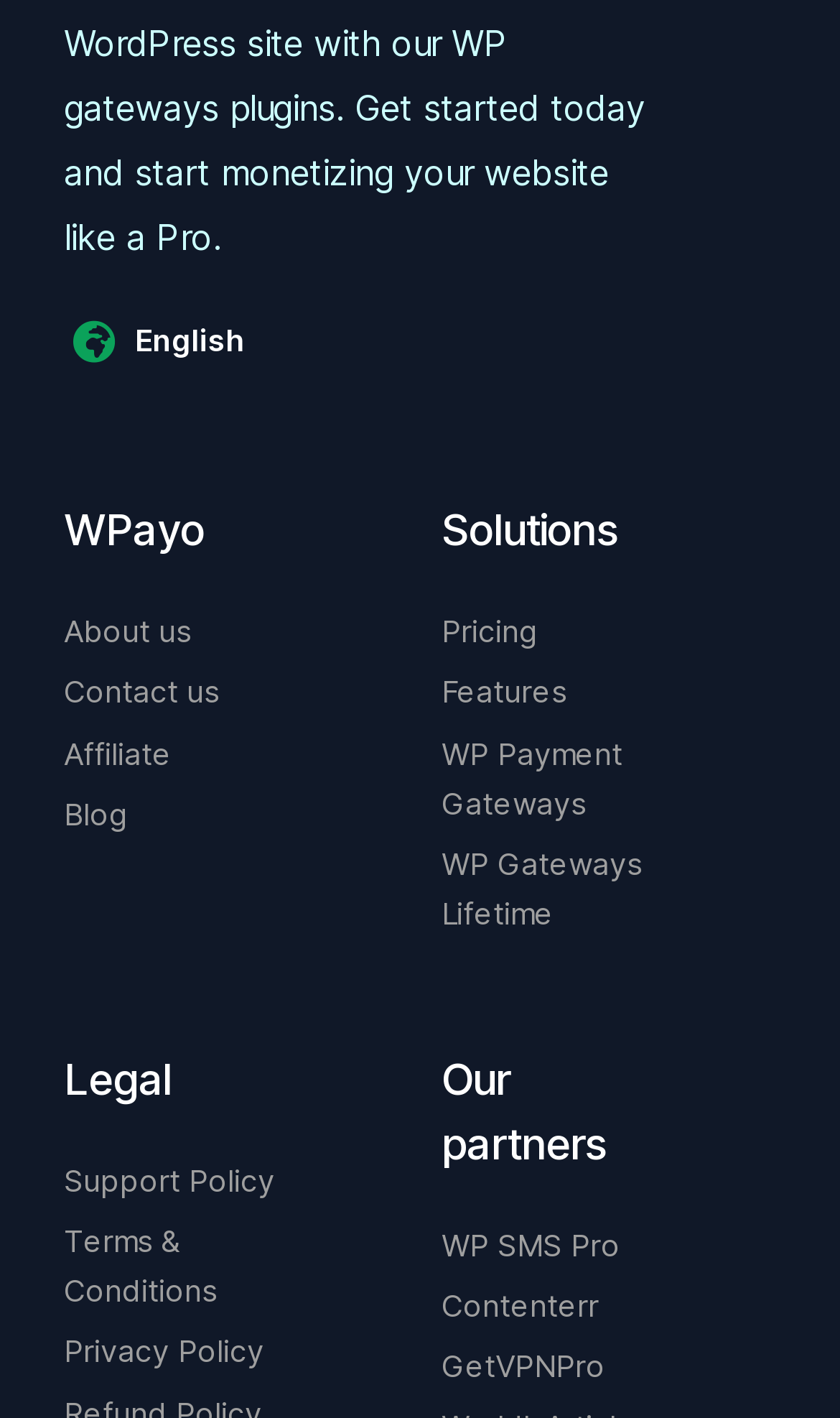Kindly determine the bounding box coordinates for the area that needs to be clicked to execute this instruction: "Subscribe to the newsletter".

None